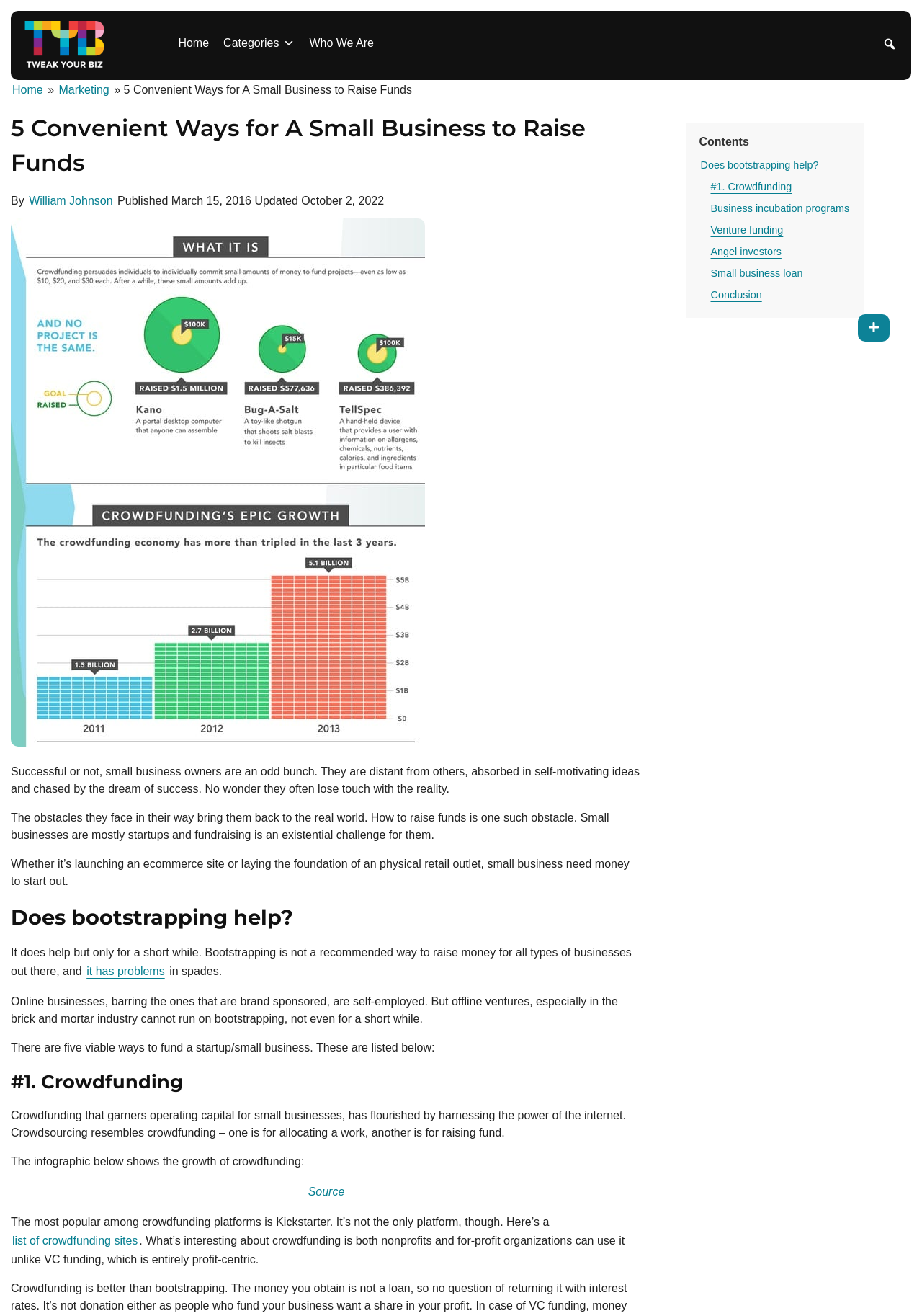Please give a short response to the question using one word or a phrase:
Who is the author of this article?

William Johnson